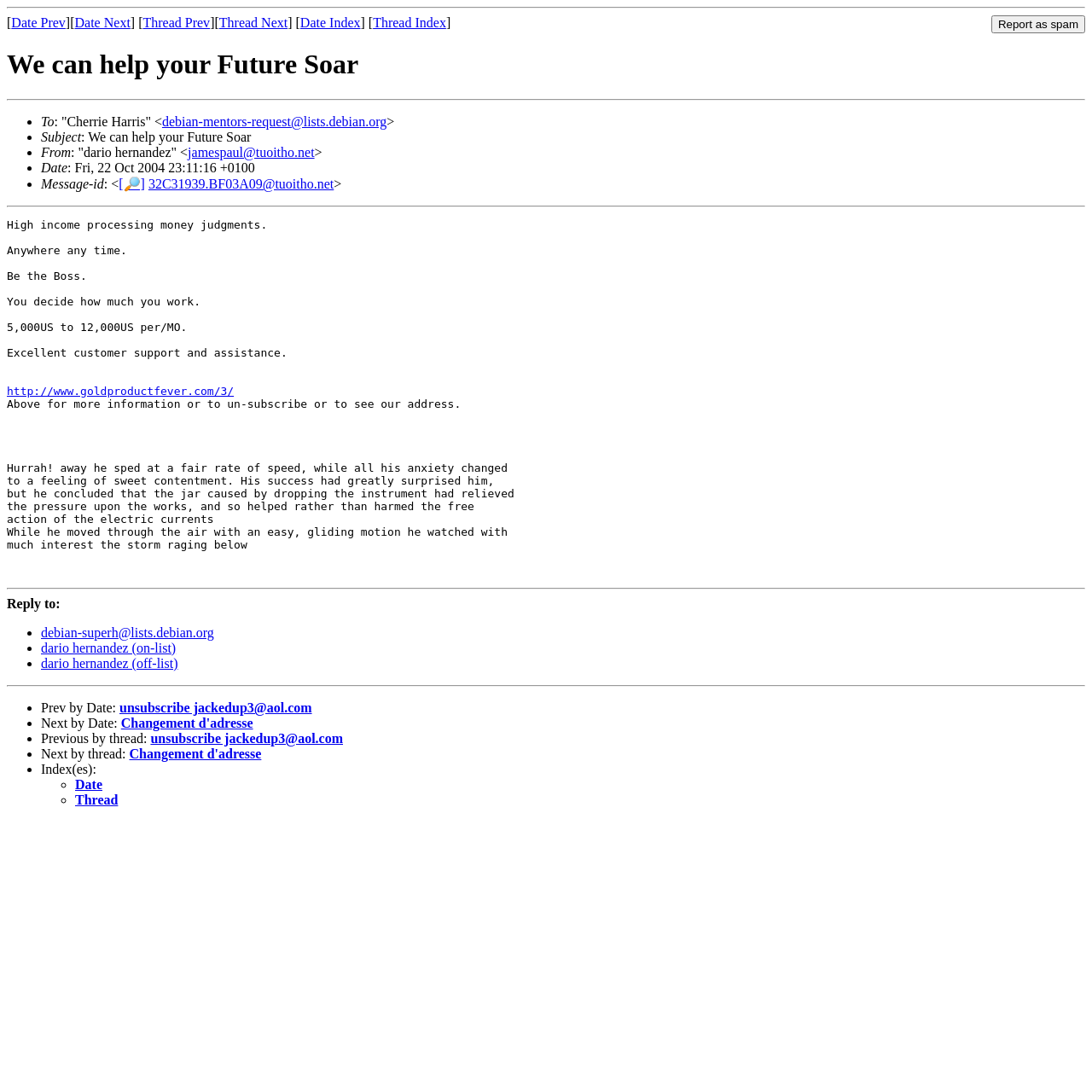What is the purpose of the email? Using the information from the screenshot, answer with a single word or phrase.

To promote a business opportunity